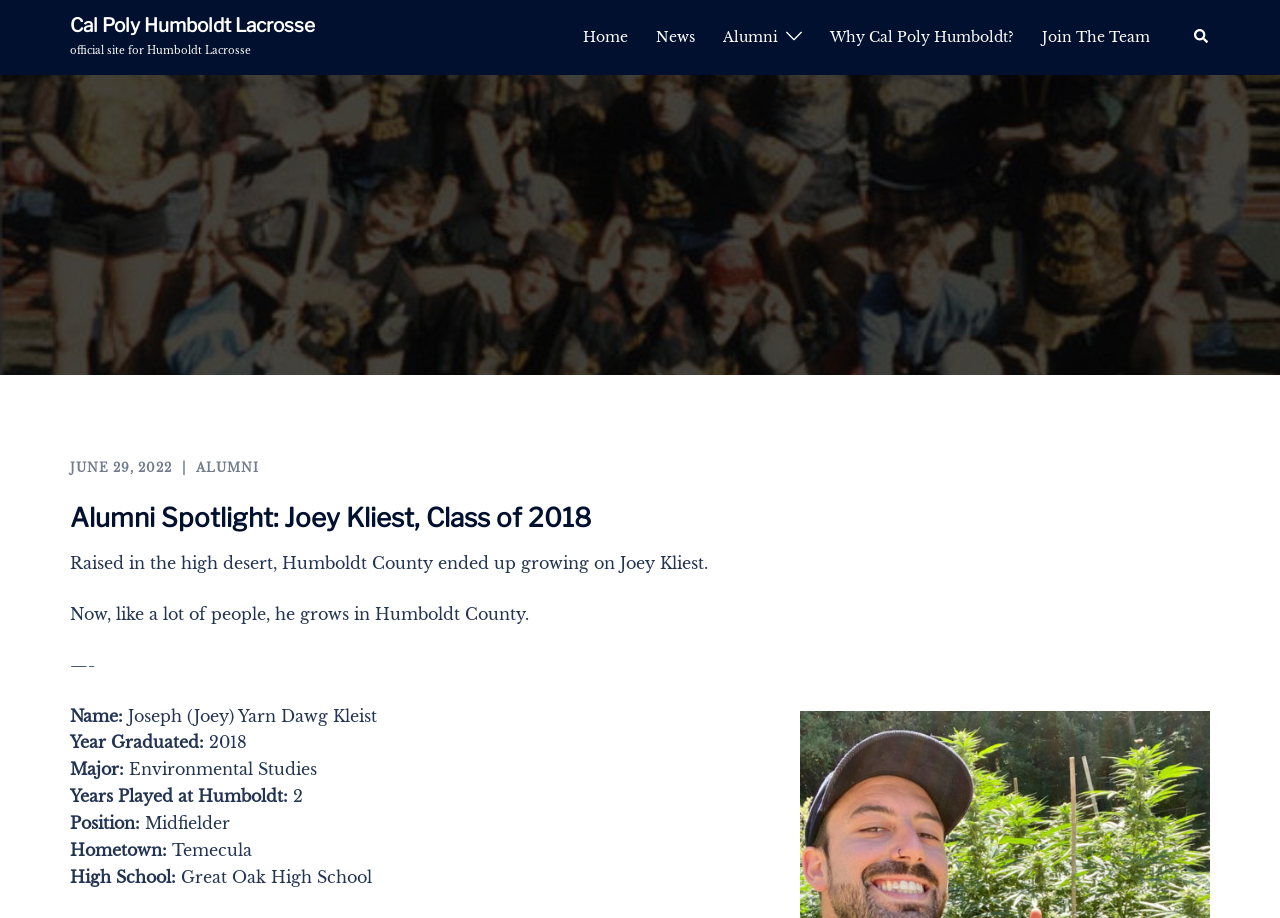Determine the bounding box coordinates for the clickable element required to fulfill the instruction: "Click on Home". Provide the coordinates as four float numbers between 0 and 1, i.e., [left, top, right, bottom].

[0.455, 0.028, 0.491, 0.053]